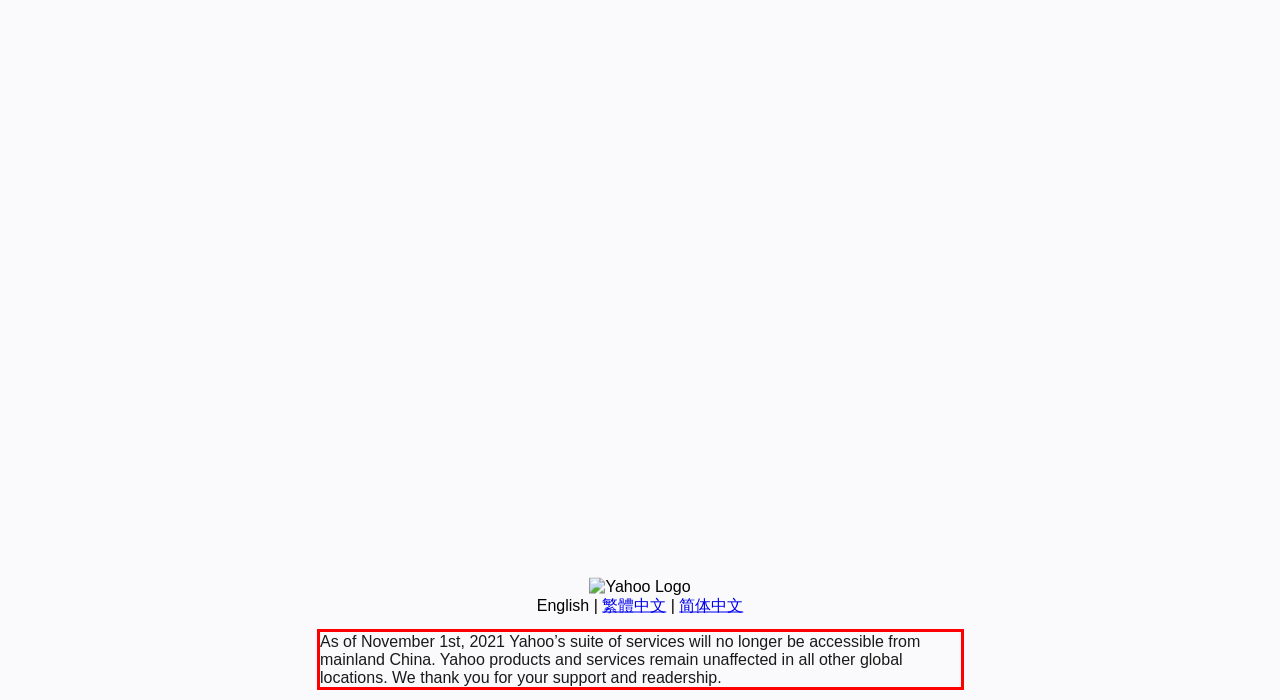Please examine the screenshot of the webpage and read the text present within the red rectangle bounding box.

As of November 1st, 2021 Yahoo’s suite of services will no longer be accessible from mainland China. Yahoo products and services remain unaffected in all other global locations. We thank you for your support and readership.